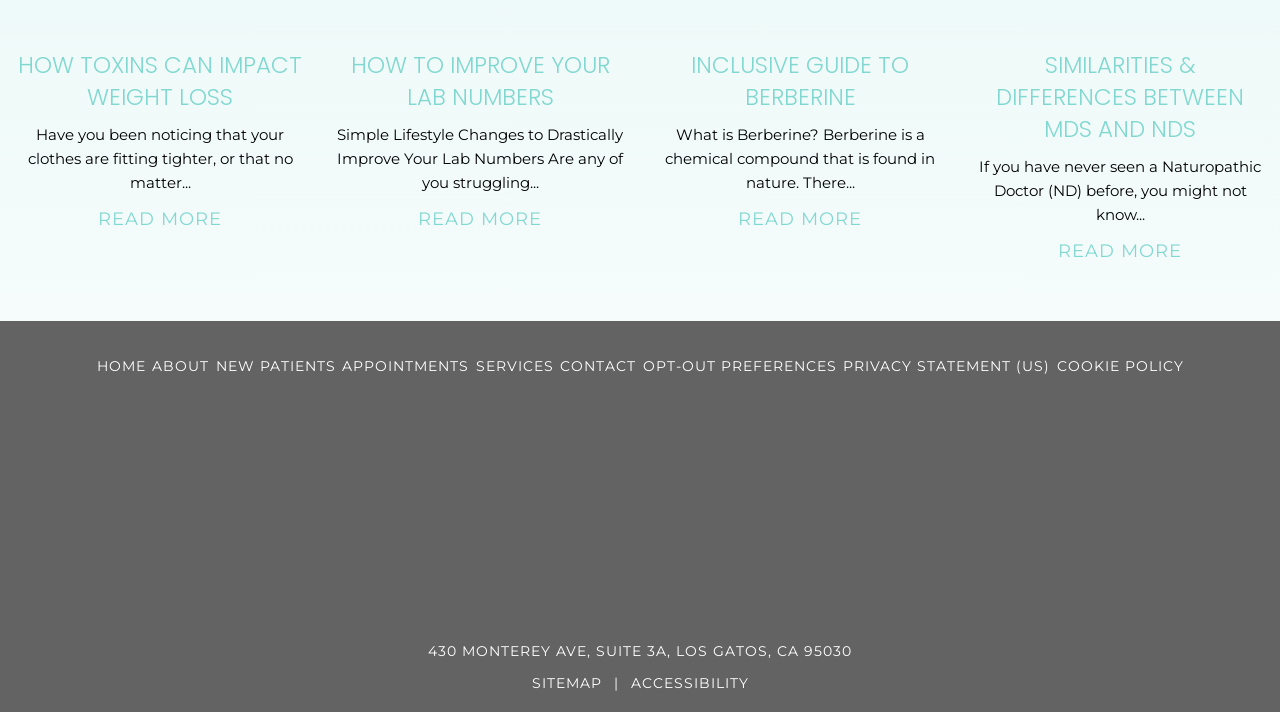What is the address listed on the page?
Answer the question with a single word or phrase derived from the image.

430 Monterey Ave, Suite 3A, Los Gatos, CA 95030